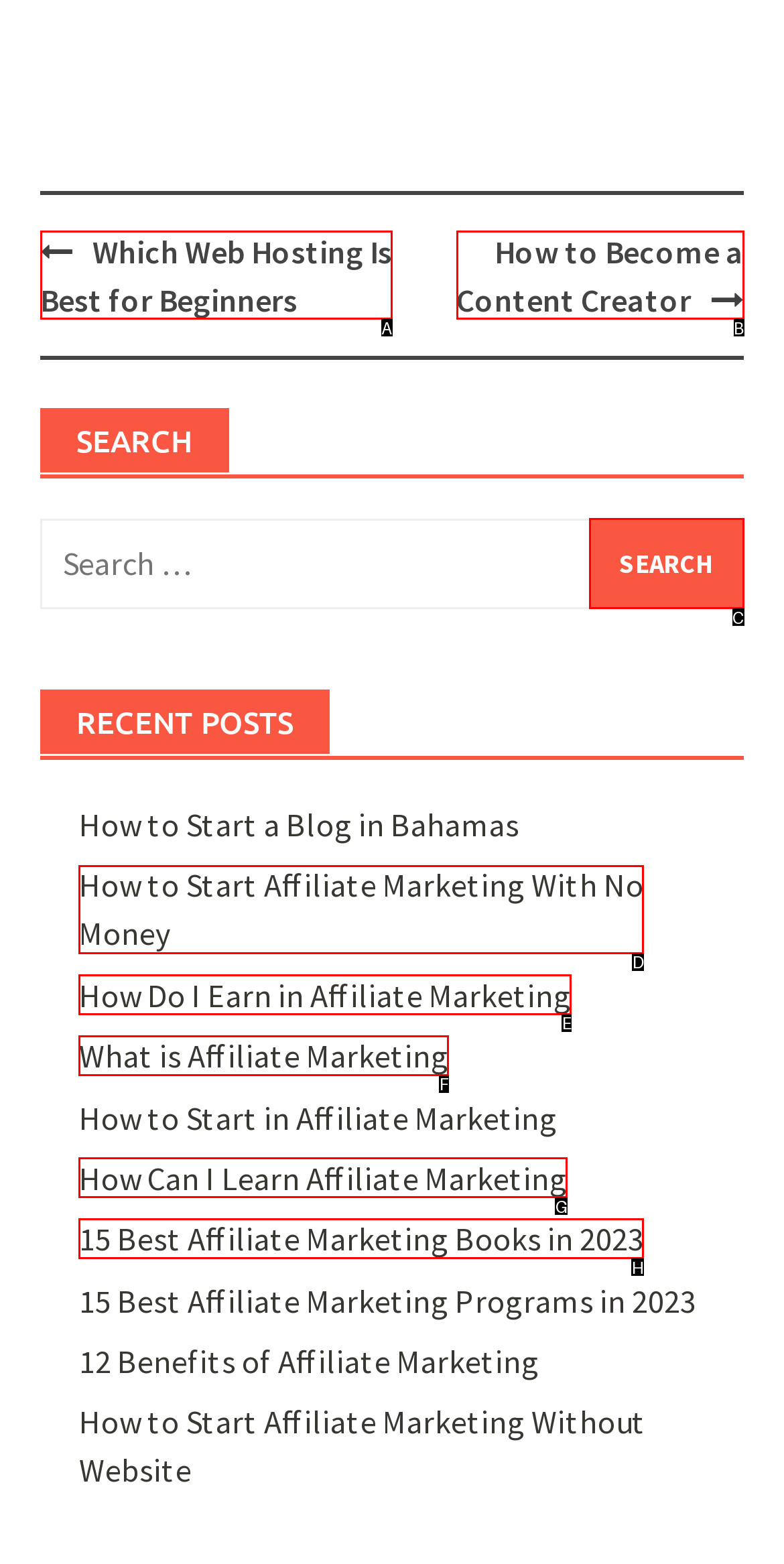Which HTML element among the options matches this description: parent_node: Search for: value="Search"? Answer with the letter representing your choice.

C